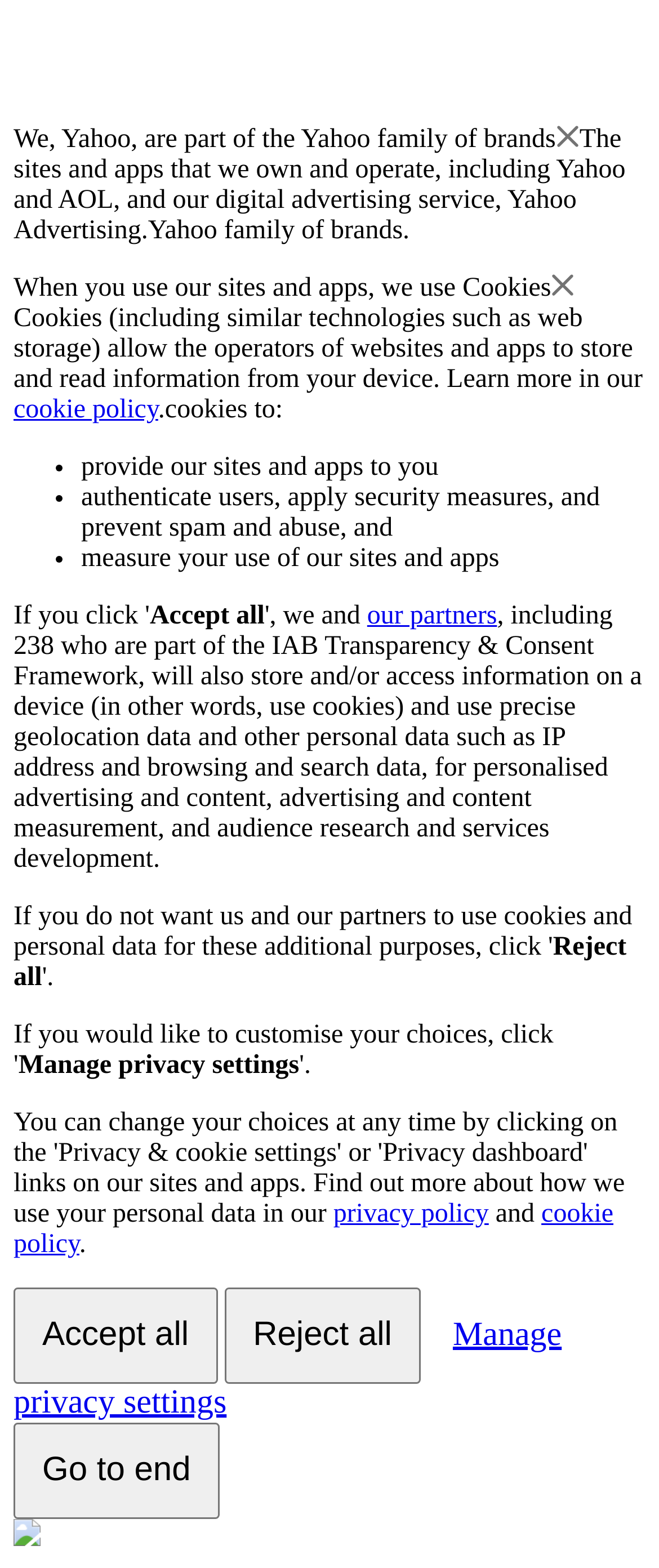Based on the element description Reject all, identify the bounding box coordinates for the UI element. The coordinates should be in the format (top-left x, top-left y, bottom-right x, bottom-right y) and within the 0 to 1 range.

[0.34, 0.821, 0.638, 0.883]